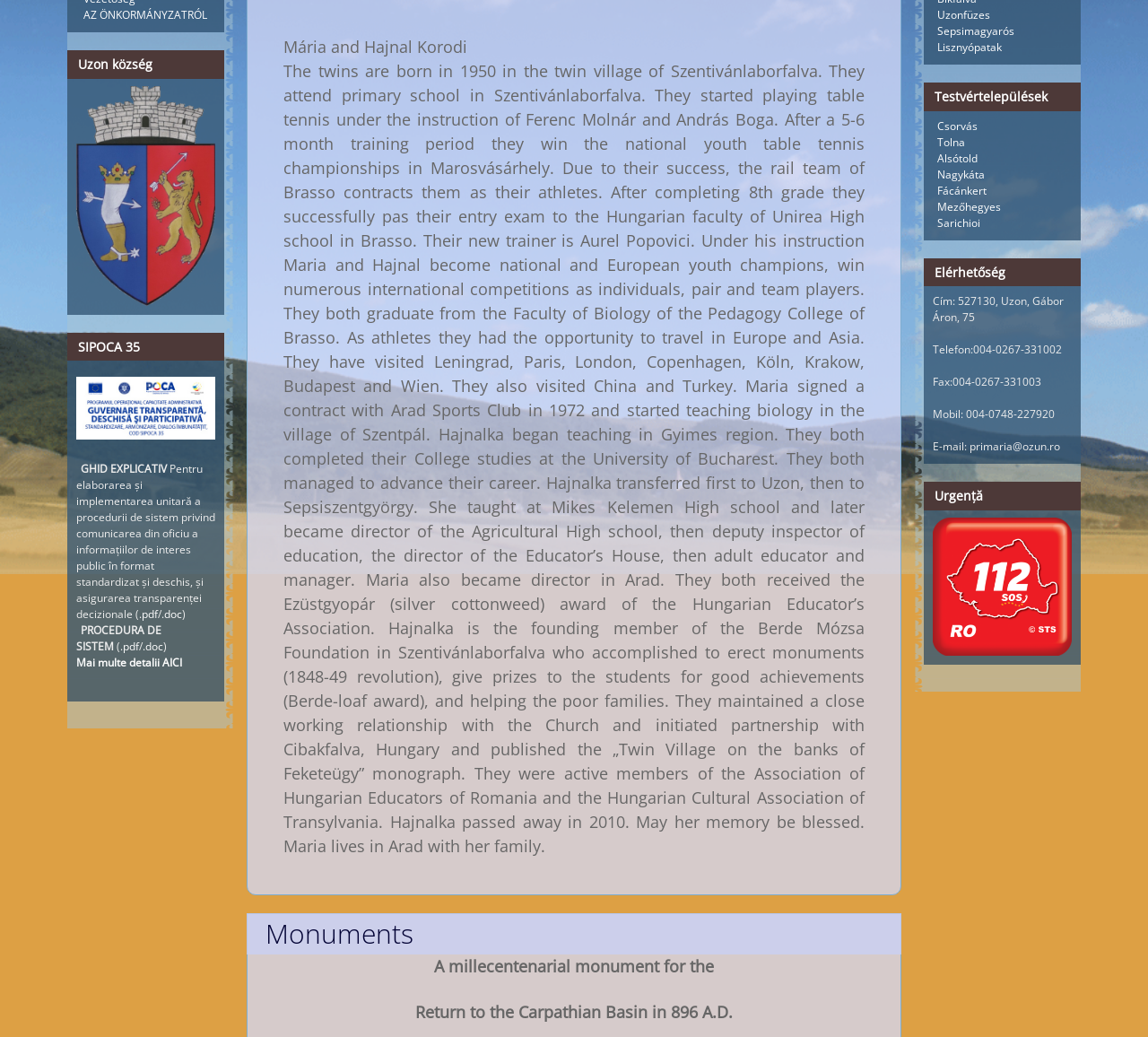Locate the bounding box of the user interface element based on this description: "Fácánkert".

[0.816, 0.176, 0.859, 0.191]